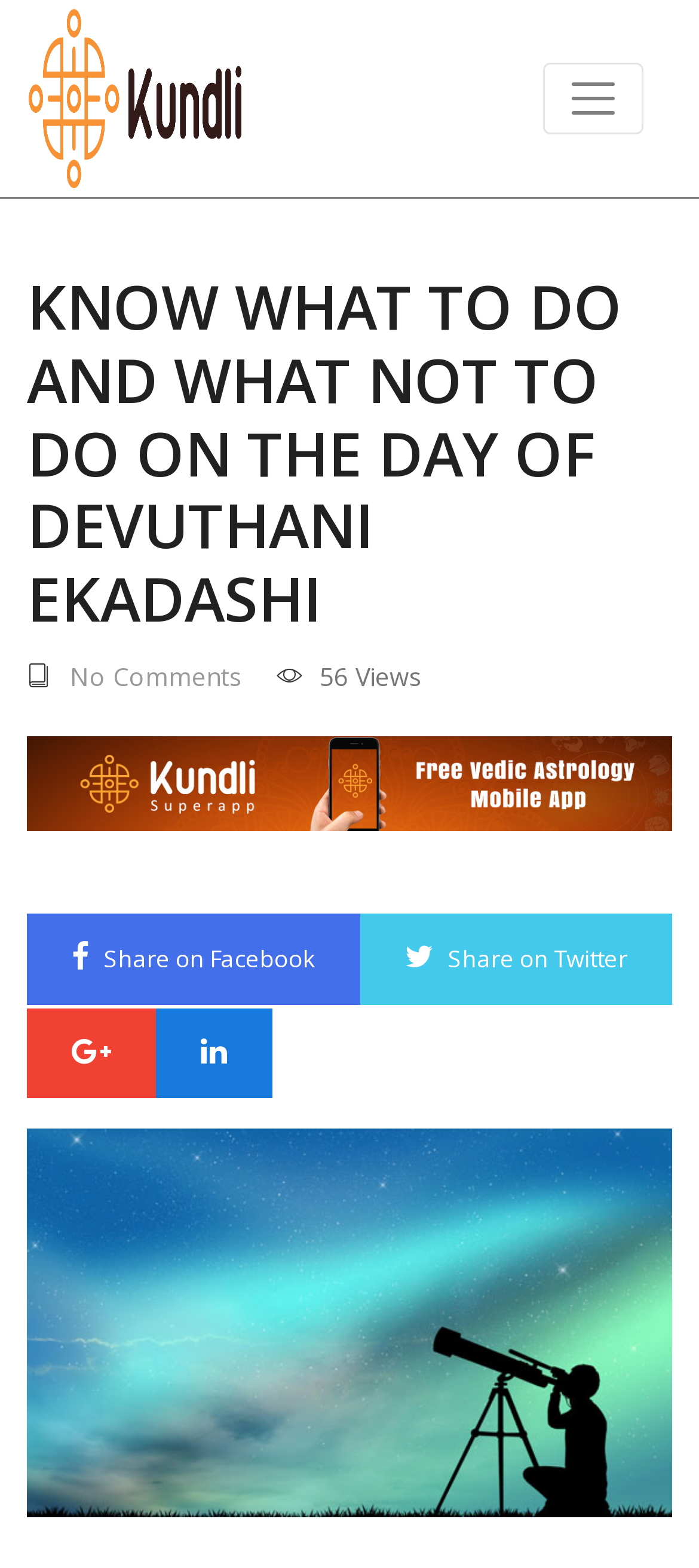What is the topic of the article?
Using the image as a reference, deliver a detailed and thorough answer to the question.

The topic of the article can be determined by reading the heading 'KNOW WHAT TO DO AND WHAT NOT TO DO ON THE DAY OF DEVUTHANI EKADASHI' which is prominently displayed on the webpage.